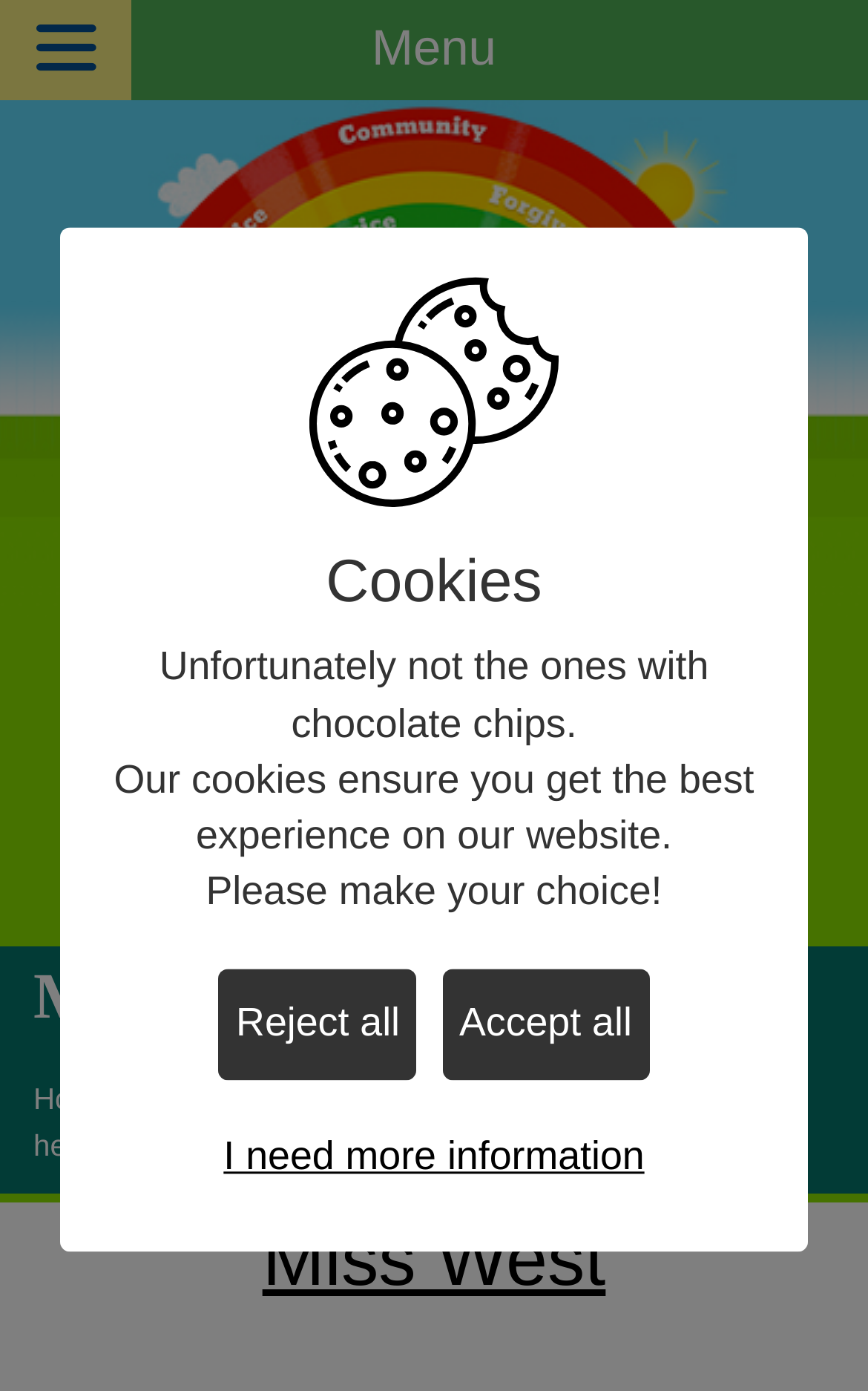Please identify the bounding box coordinates of the element that needs to be clicked to execute the following command: "Read the Welcome message". Provide the bounding box using four float numbers between 0 and 1, formatted as [left, top, right, bottom].

[0.0, 0.0, 0.887, 0.07]